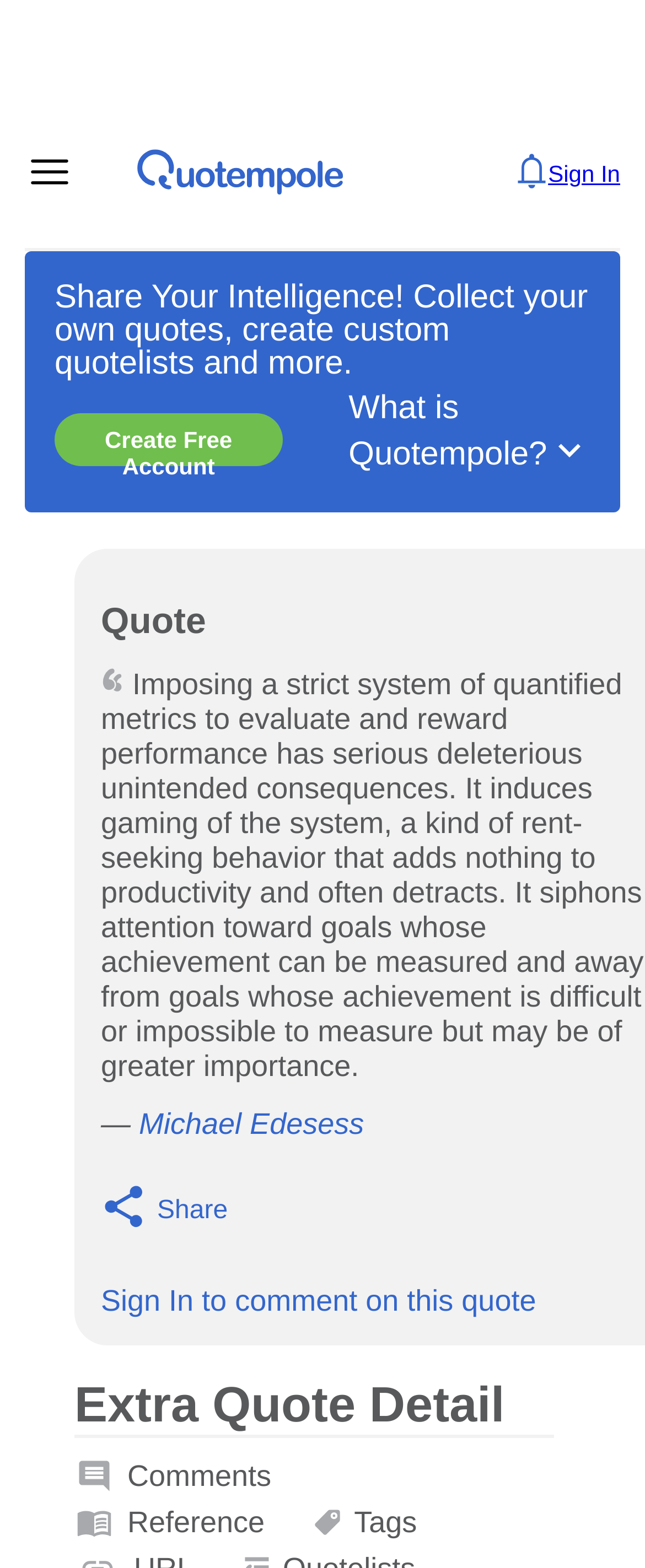Analyze the image and give a detailed response to the question:
What is Quotempole?

Based on the context of the webpage, Quotempole appears to be a platform for sharing and collecting quotes, as well as creating custom quotelists and more. The StaticText 'What is Quotempole?' suggests that there is more information available about the platform.